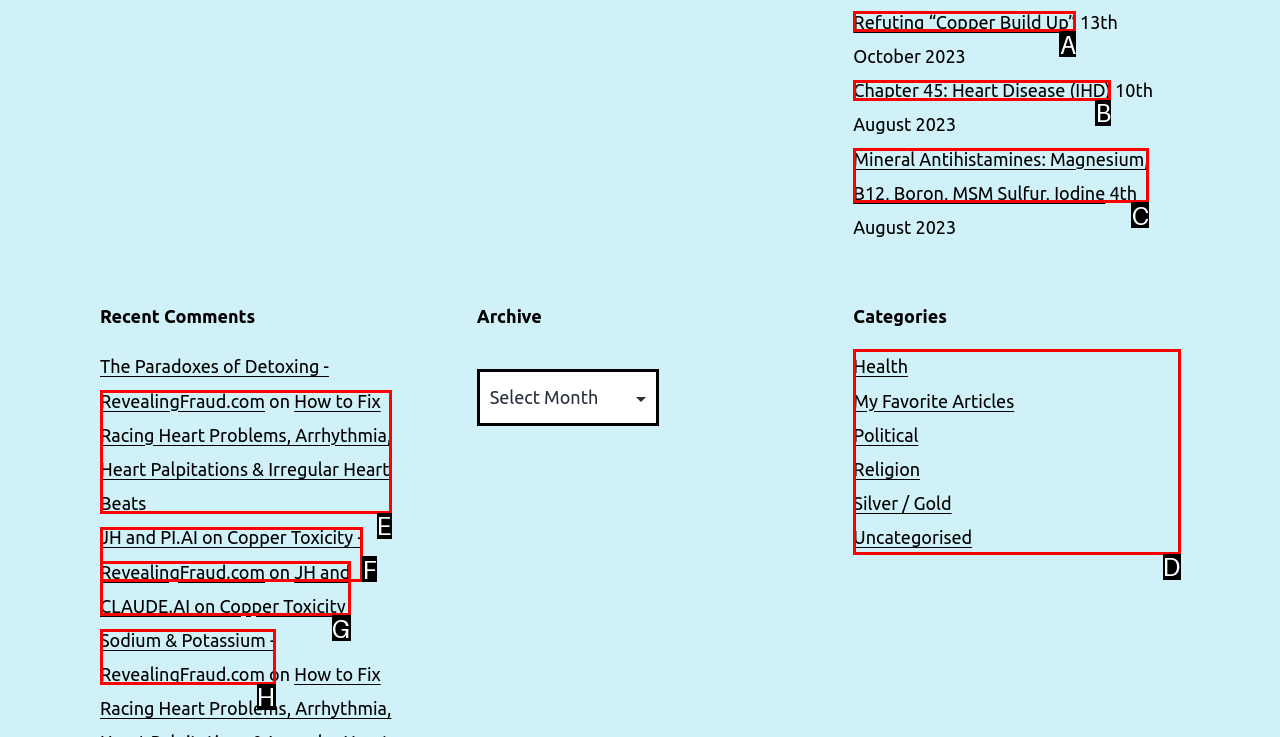From the available options, which lettered element should I click to complete this task: browse categories?

D